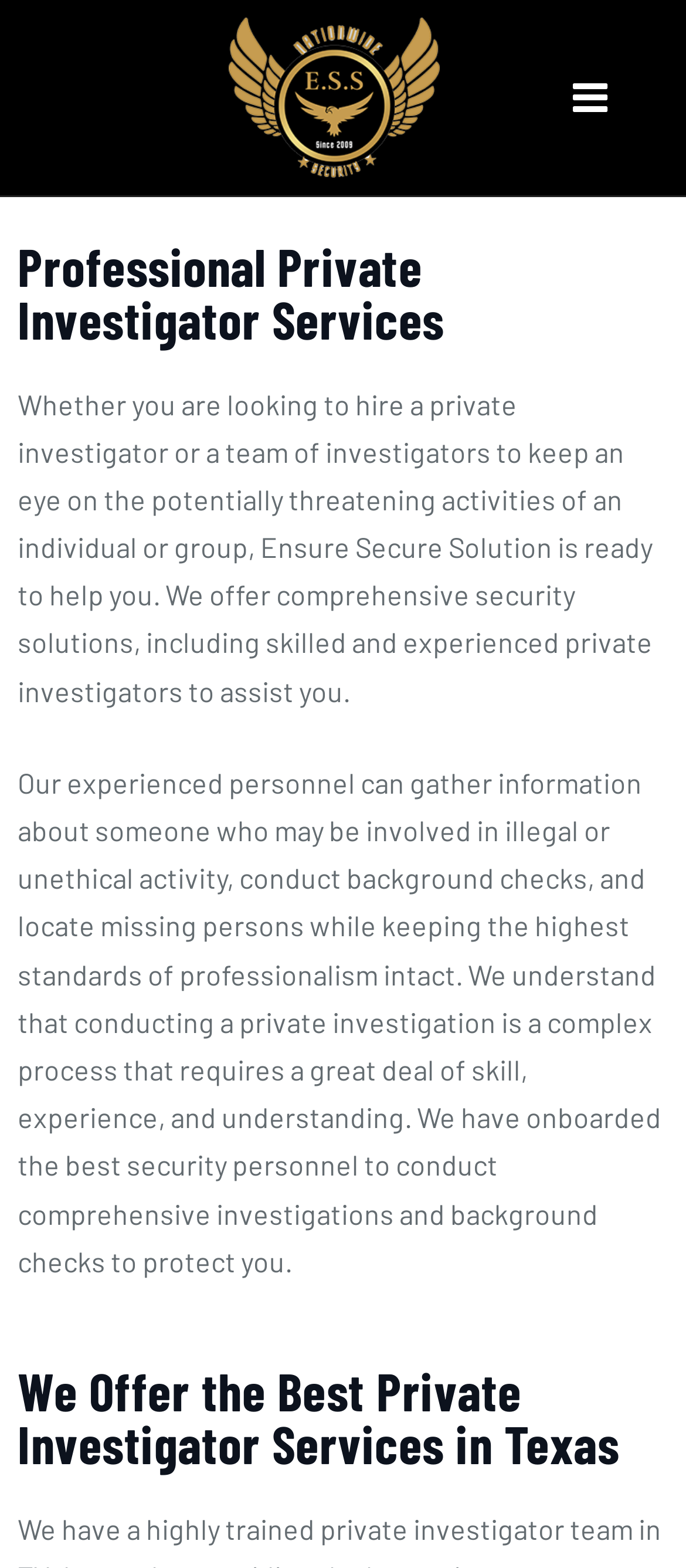Where are their services available?
Using the details shown in the screenshot, provide a comprehensive answer to the question.

The webpage mentions that they offer the best private investigator services in Texas, indicating that their services are available in the state of Texas.